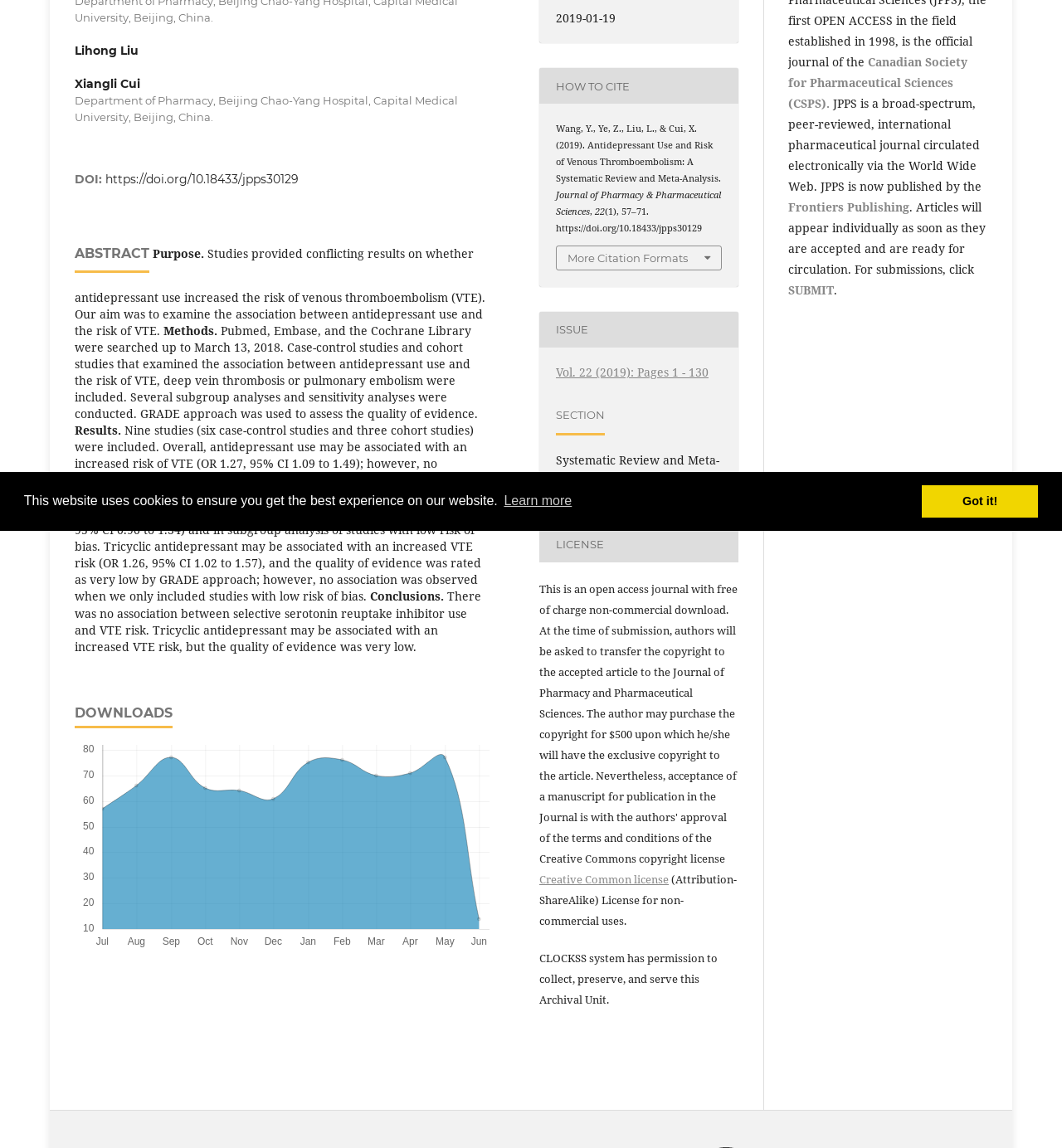For the element described, predict the bounding box coordinates as (top-left x, top-left y, bottom-right x, bottom-right y). All values should be between 0 and 1. Element description: Learn more

[0.472, 0.426, 0.541, 0.448]